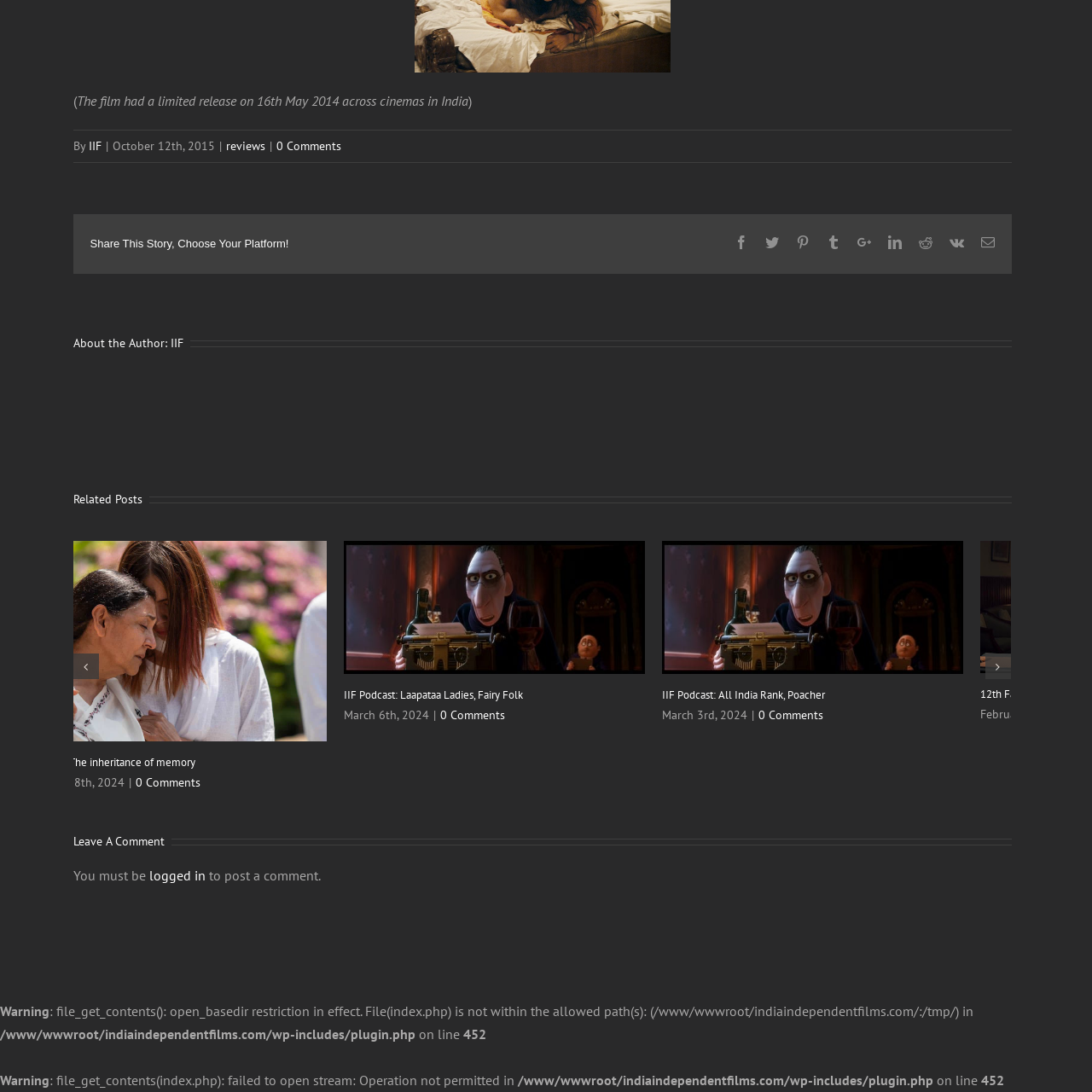What is the title of the film?
Carefully scrutinize the image inside the red bounding box and generate a comprehensive answer, drawing from the visual content.

The title of the film is explicitly stated in the caption as '12th Fail: The Light Within', which is part of a menu for related posts.